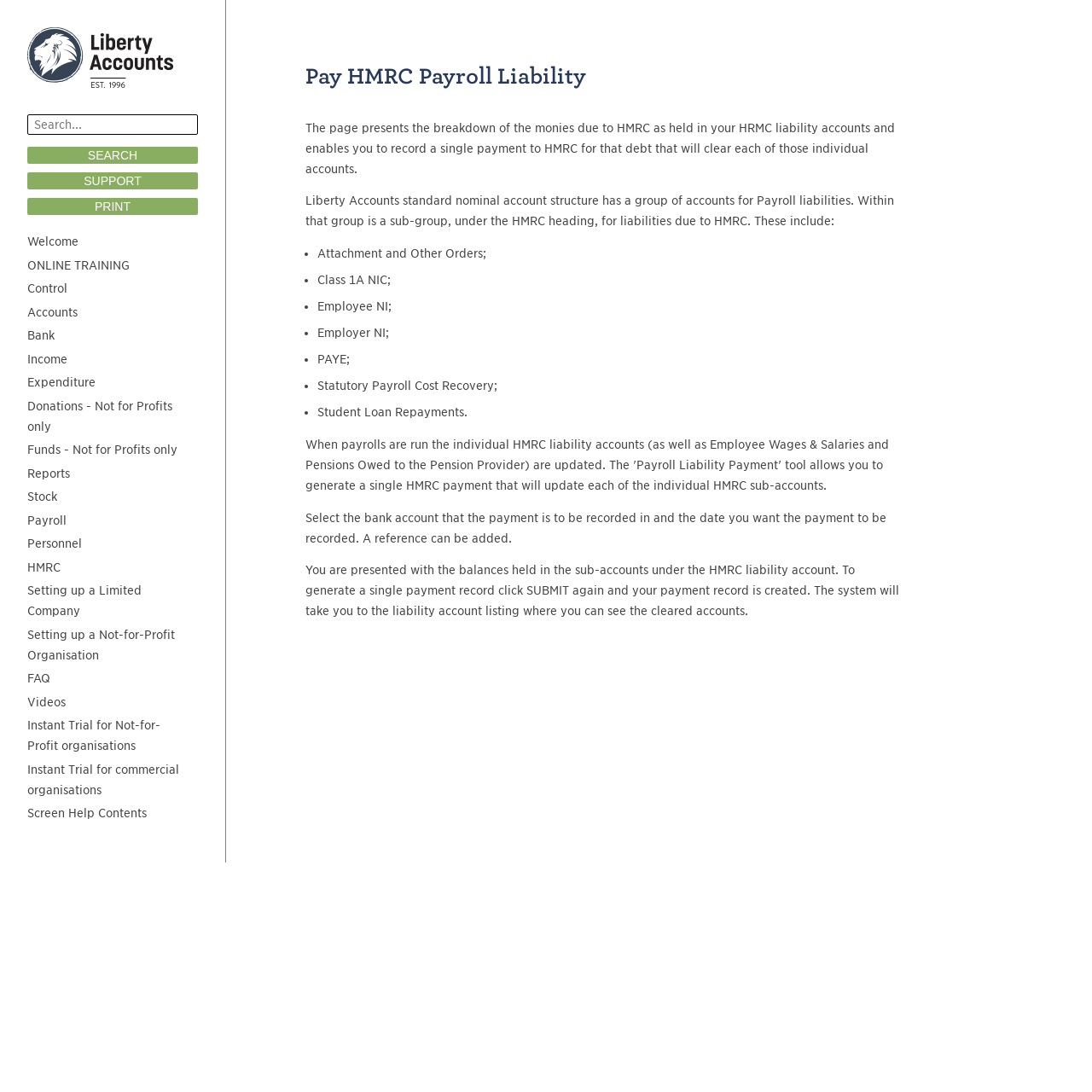Pinpoint the bounding box coordinates of the clickable element needed to complete the instruction: "Click the 'What are you looking for?' button". The coordinates should be provided as four float numbers between 0 and 1: [left, top, right, bottom].

None